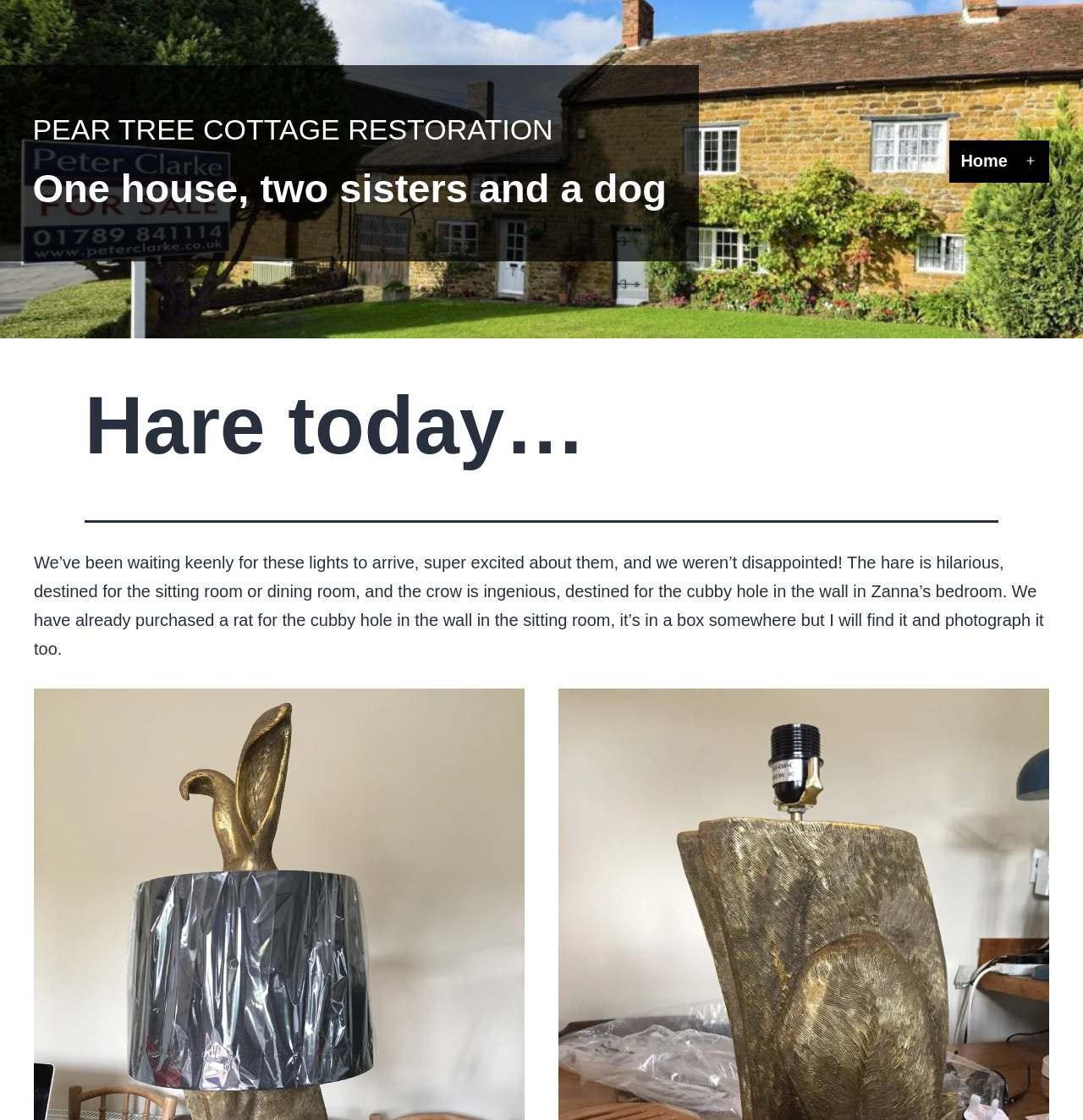Please provide a comprehensive response to the question below by analyzing the image: 
What is the topic of the main content?

I inferred the answer by reading the static text element that describes the content of the webpage, which mentions 'these lights' and their features, indicating that the topic of the main content is about lights.